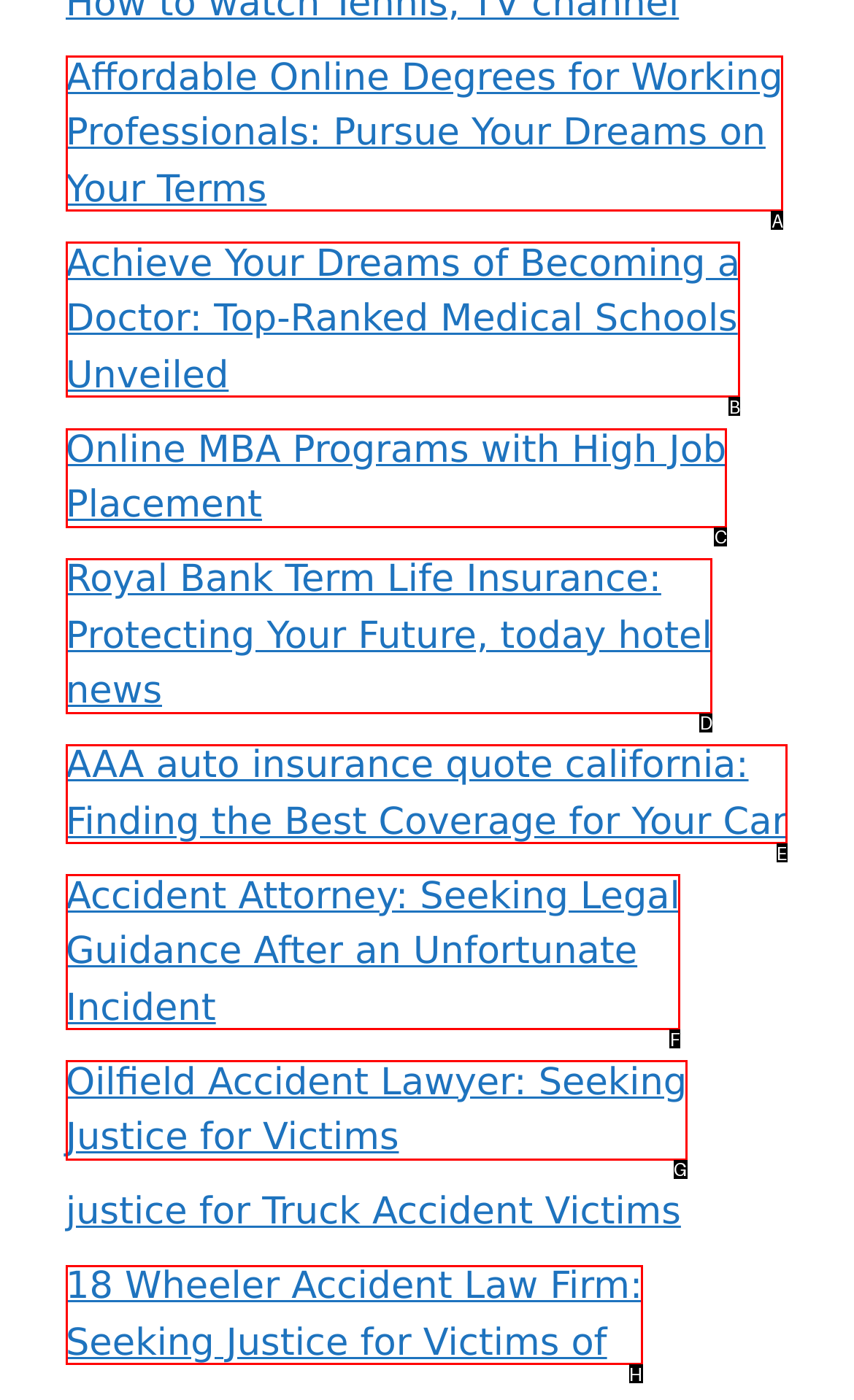Select the letter of the option that should be clicked to achieve the specified task: Discover online MBA programs with high job placement. Respond with just the letter.

C